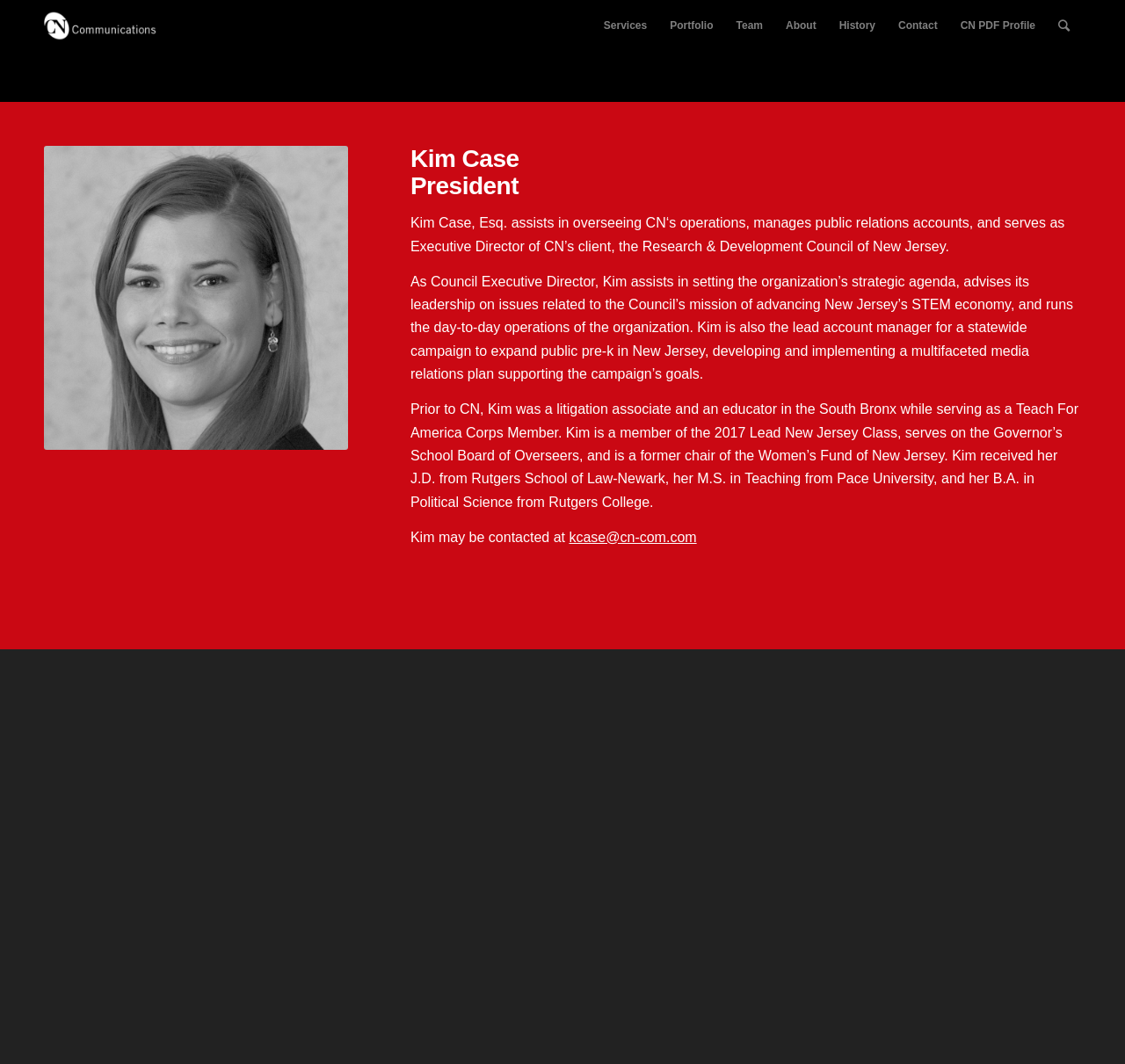Please identify the bounding box coordinates of the element's region that should be clicked to execute the following instruction: "Learn about services". The bounding box coordinates must be four float numbers between 0 and 1, i.e., [left, top, right, bottom].

[0.526, 0.0, 0.585, 0.049]